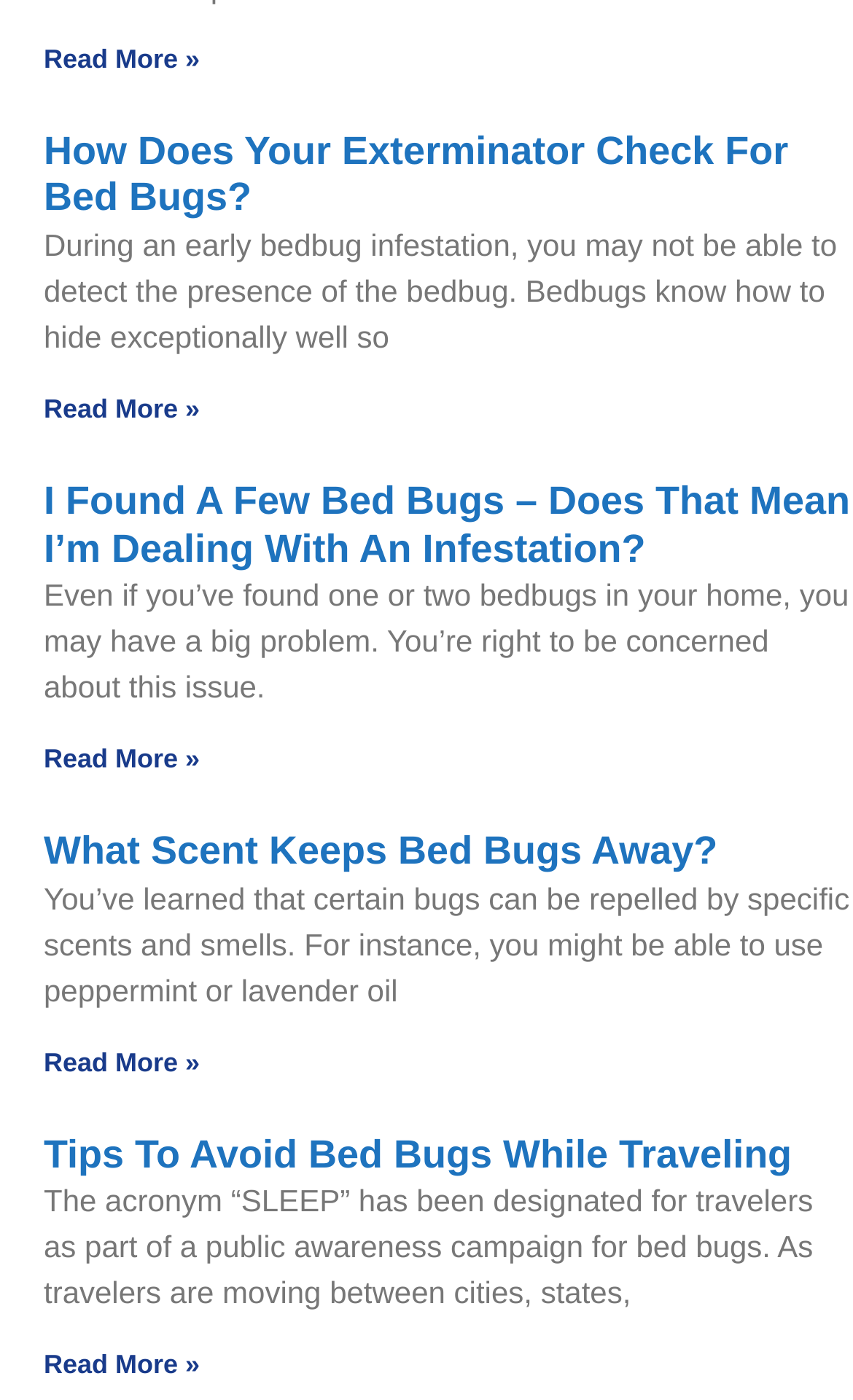Respond with a single word or phrase to the following question: What acronym is mentioned for travelers to avoid bed bugs?

SLEEP